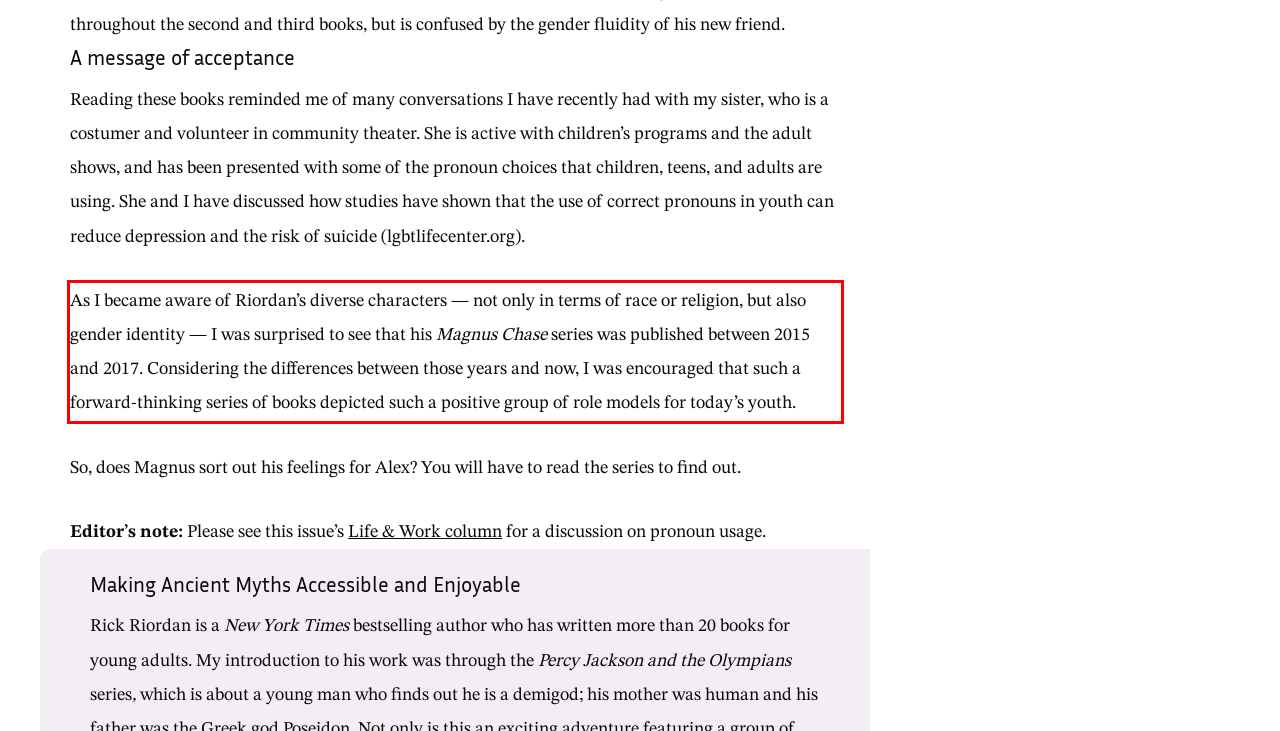Please examine the webpage screenshot and extract the text within the red bounding box using OCR.

As I became aware of Riordan’s diverse characters — not only in terms of race or religion, but also gender identity — I was surprised to see that his Magnus Chase series was published between 2015 and 2017. Considering the differences between those years and now, I was encouraged that such a forward-thinking series of books depicted such a positive group of role models for today’s youth.